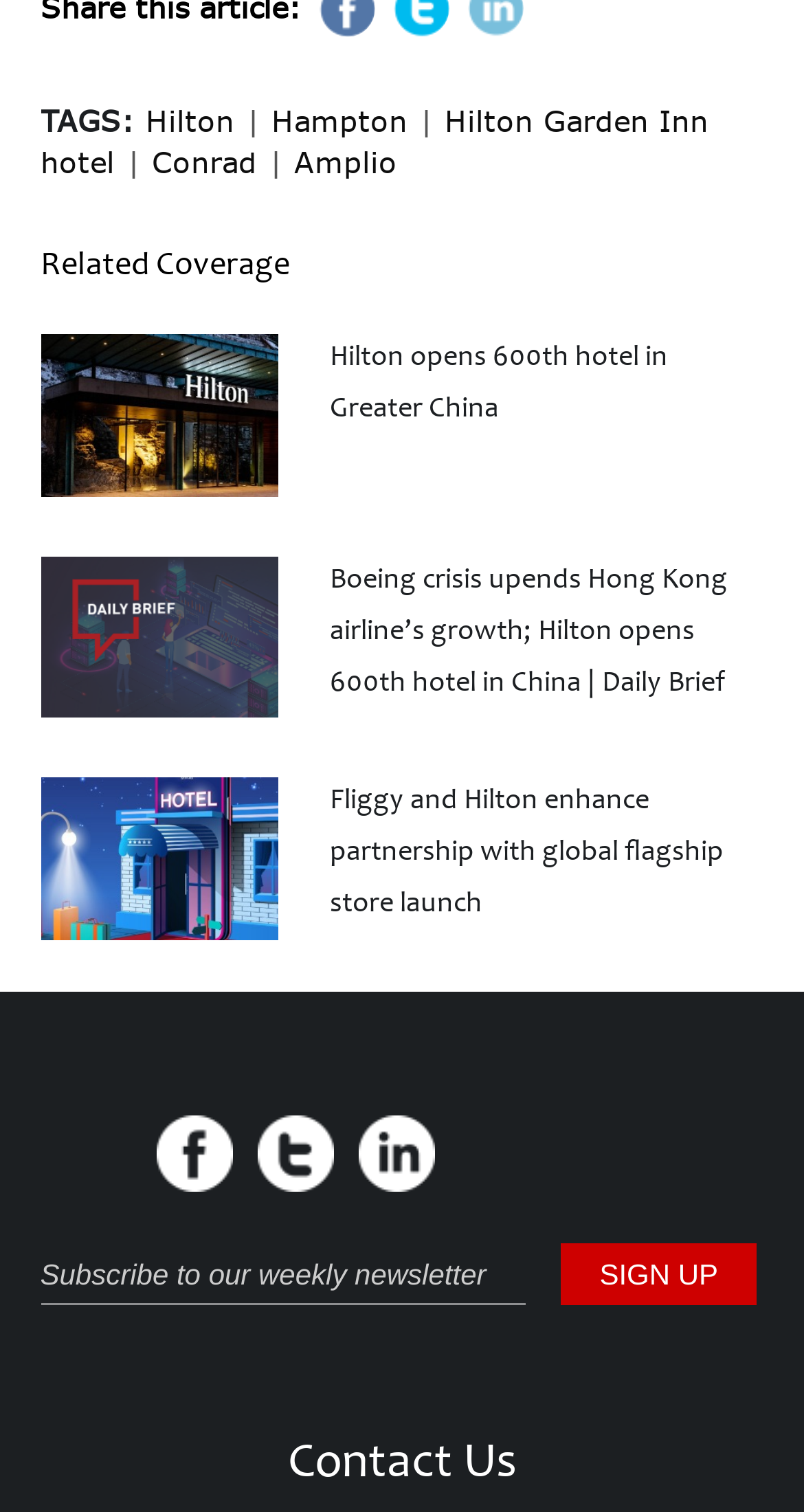Can you determine the bounding box coordinates of the area that needs to be clicked to fulfill the following instruction: "Click on Hilton link"?

[0.181, 0.068, 0.291, 0.091]